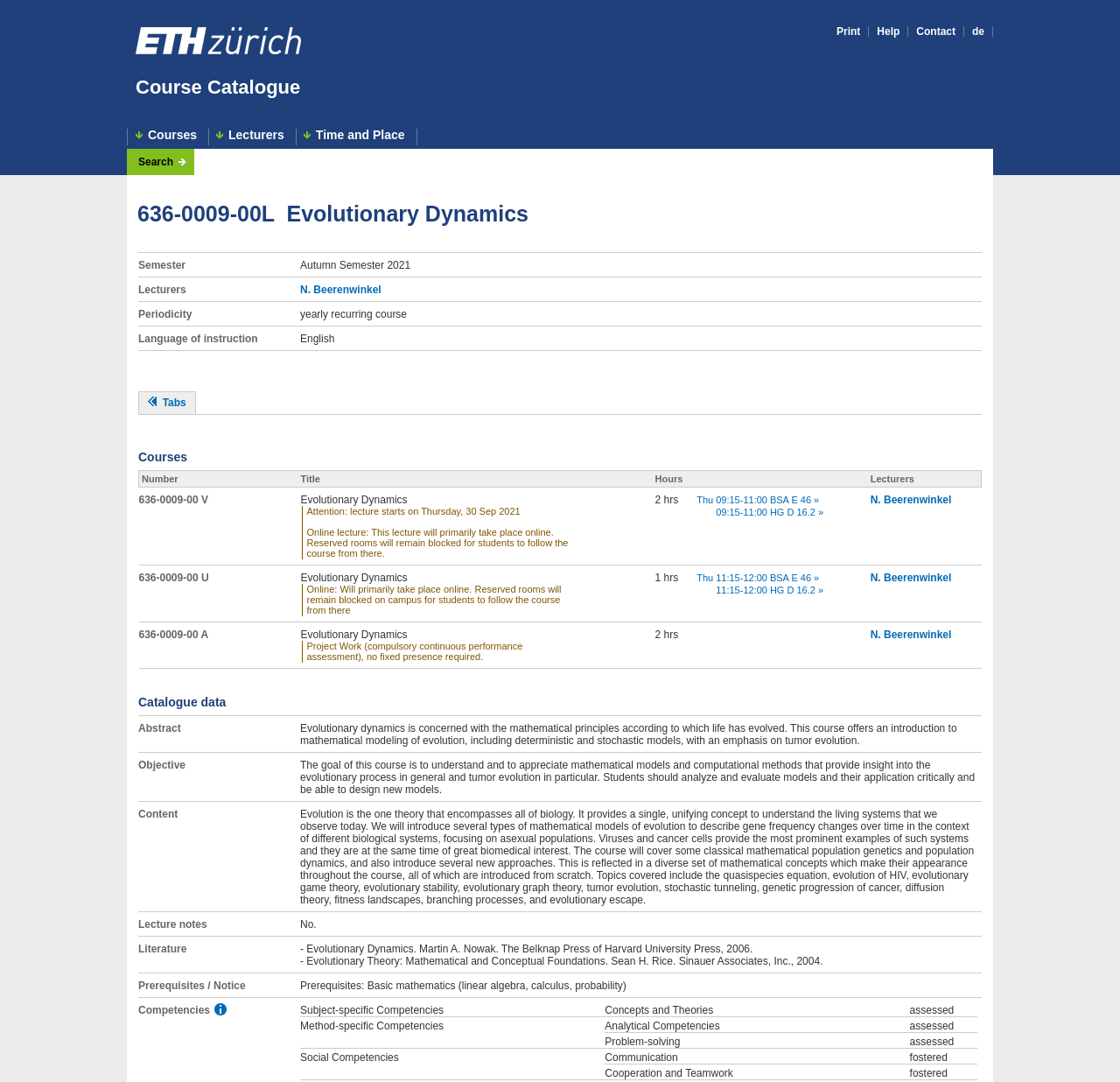What is the language of instruction for the course?
Refer to the screenshot and deliver a thorough answer to the question presented.

I found the answer by looking at the table row with the column headers 'Number', 'Title', 'Hours', and 'Lecturers'. In the row with the course title 'Evolutionary Dynamics', the language of instruction is specified as 'English'.